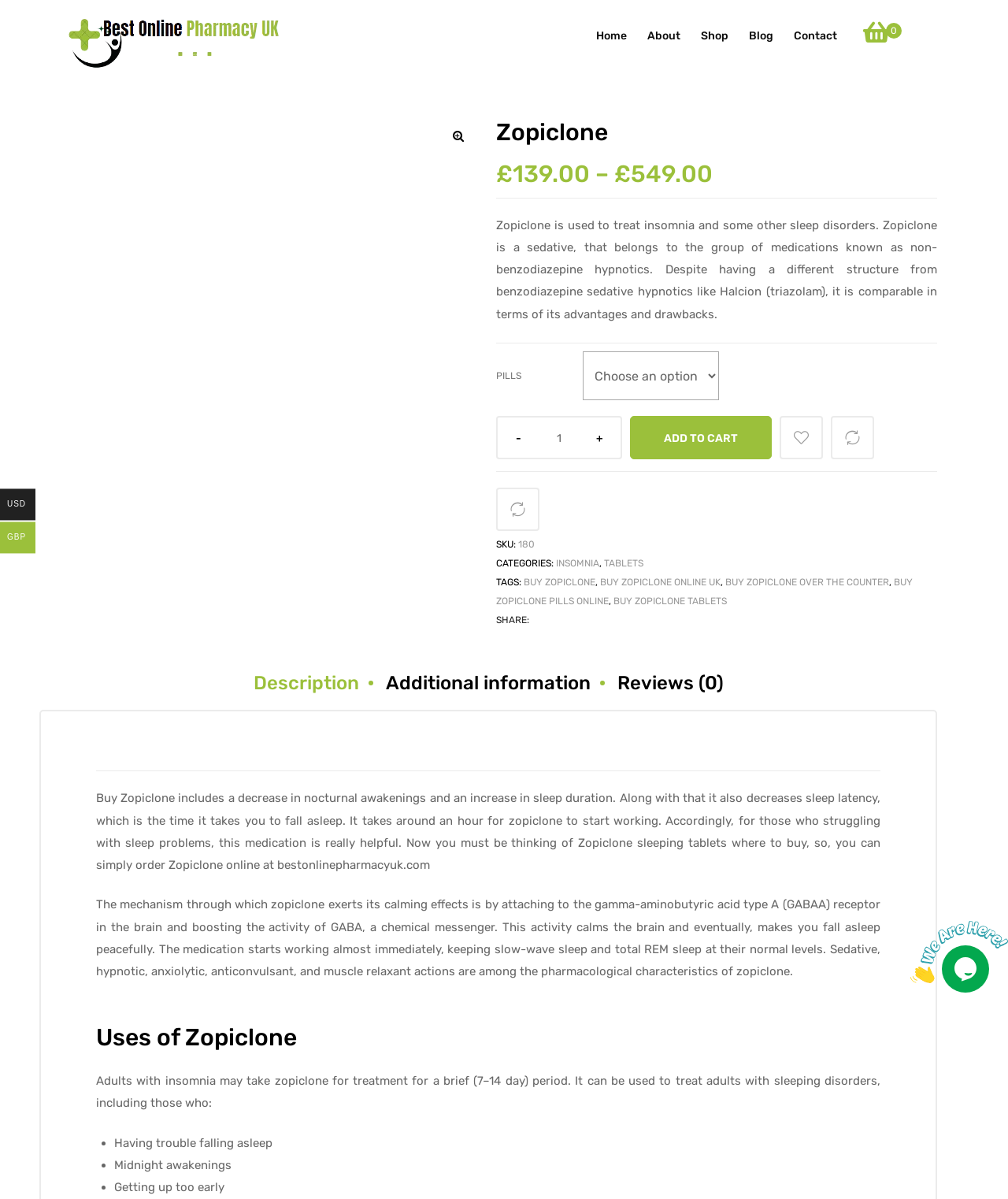What is the function of the '+' button?
Based on the visual, give a brief answer using one word or a short phrase.

Increase product quantity